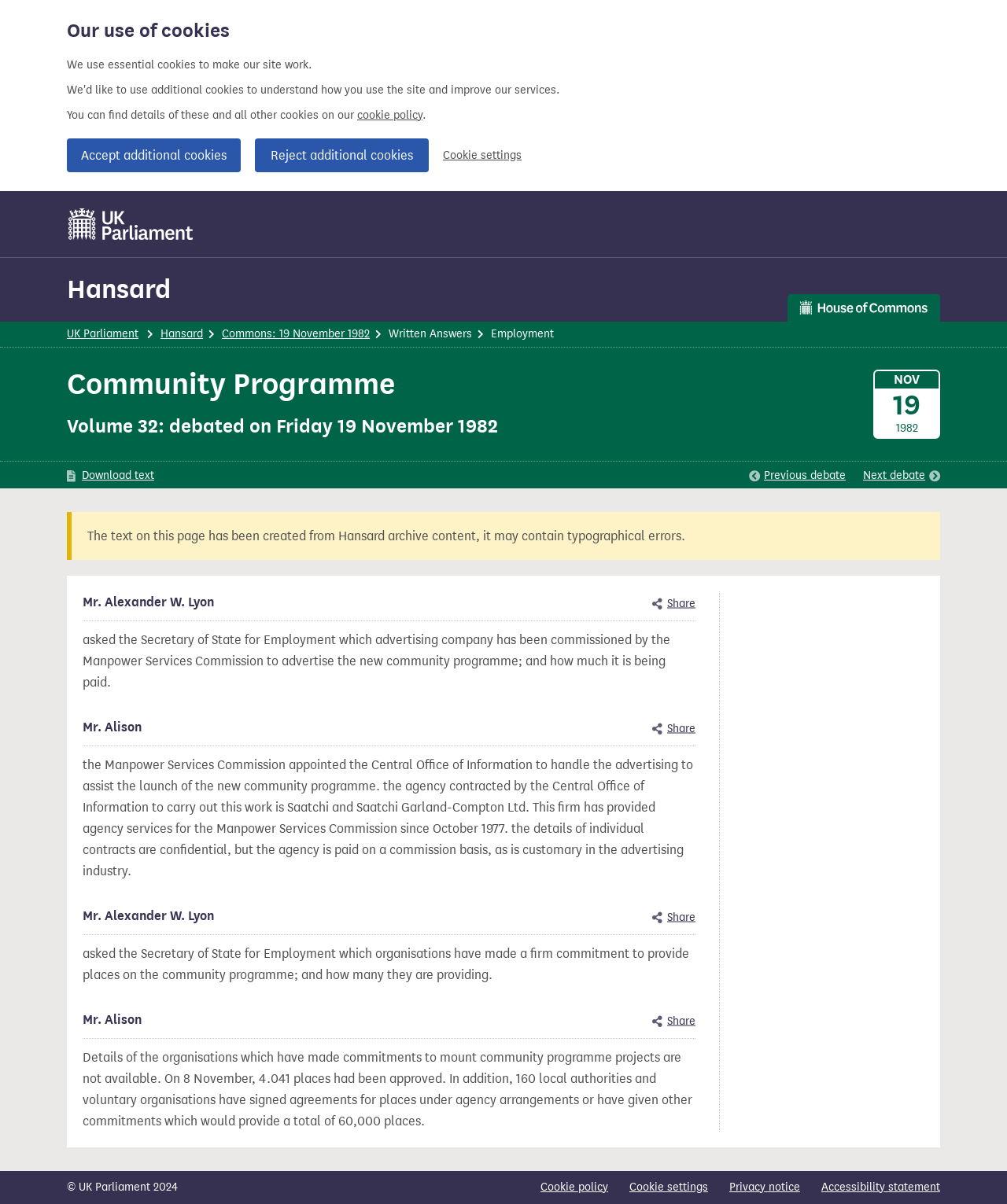Please specify the bounding box coordinates of the clickable region to carry out the following instruction: "Download text". The coordinates should be four float numbers between 0 and 1, in the format [left, top, right, bottom].

[0.066, 0.388, 0.153, 0.402]